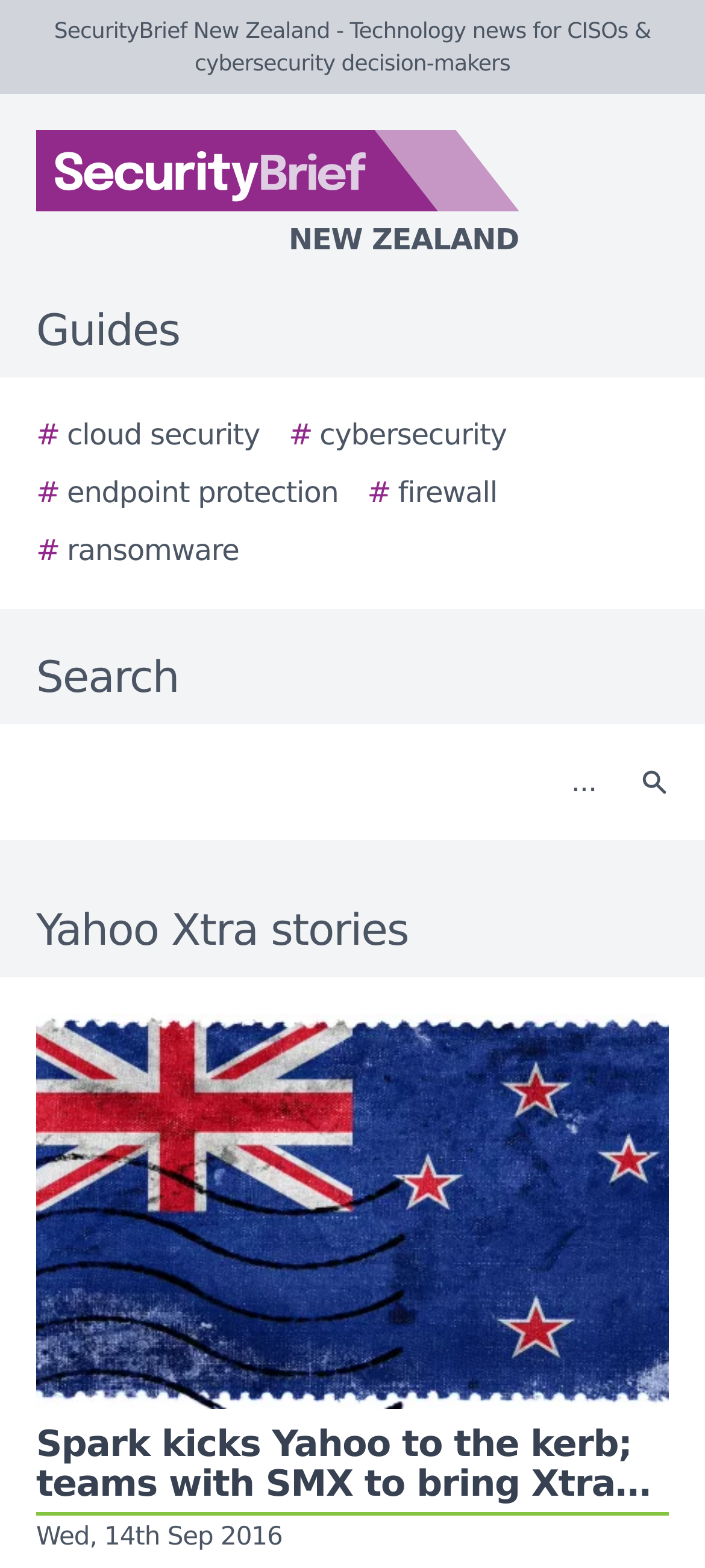Kindly provide the bounding box coordinates of the section you need to click on to fulfill the given instruction: "Click on the SecurityBrief New Zealand logo".

[0.0, 0.083, 0.923, 0.167]